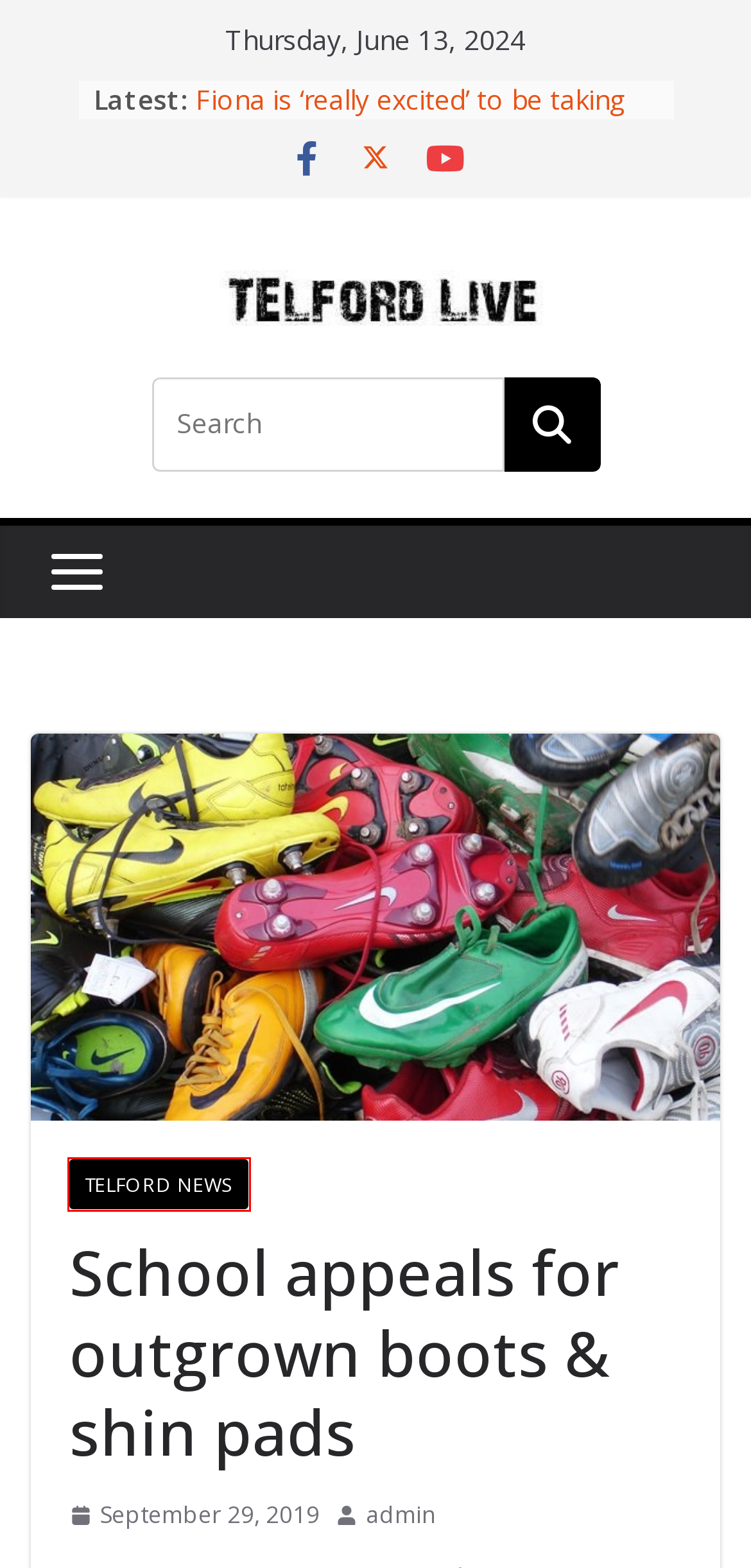Look at the screenshot of the webpage and find the element within the red bounding box. Choose the webpage description that best fits the new webpage that will appear after clicking the element. Here are the candidates:
A. Telford’s small part in Car Manufacturing – Telford Live
B. Man dies in Telford DIY store – Telford Live
C. admin – Telford Live
D. A level student Favour is heading to Cambridge University – Telford Live
E. Telford News – Telford Live
F. Fiona is ‘really excited’ to be taking over at Wrekin View – Telford Live
G. Newport’s biggest outdoor event tomorrow. – Telford Live
H. Remembering the Coalport ferry disaster – Telford Live

E